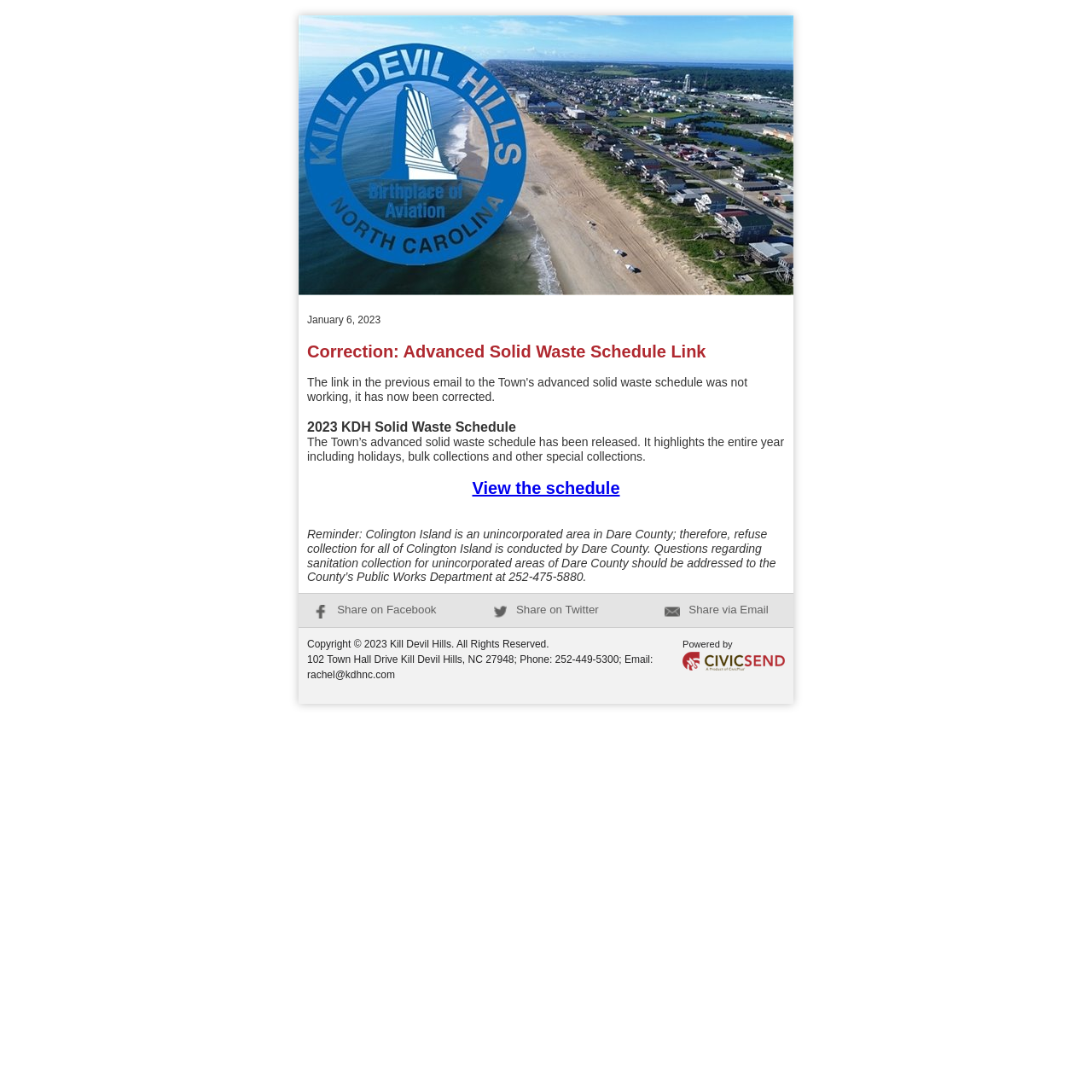Bounding box coordinates must be specified in the format (top-left x, top-left y, bottom-right x, bottom-right y). All values should be floating point numbers between 0 and 1. What are the bounding box coordinates of the UI element described as: Share on Twitter

[0.452, 0.552, 0.548, 0.564]